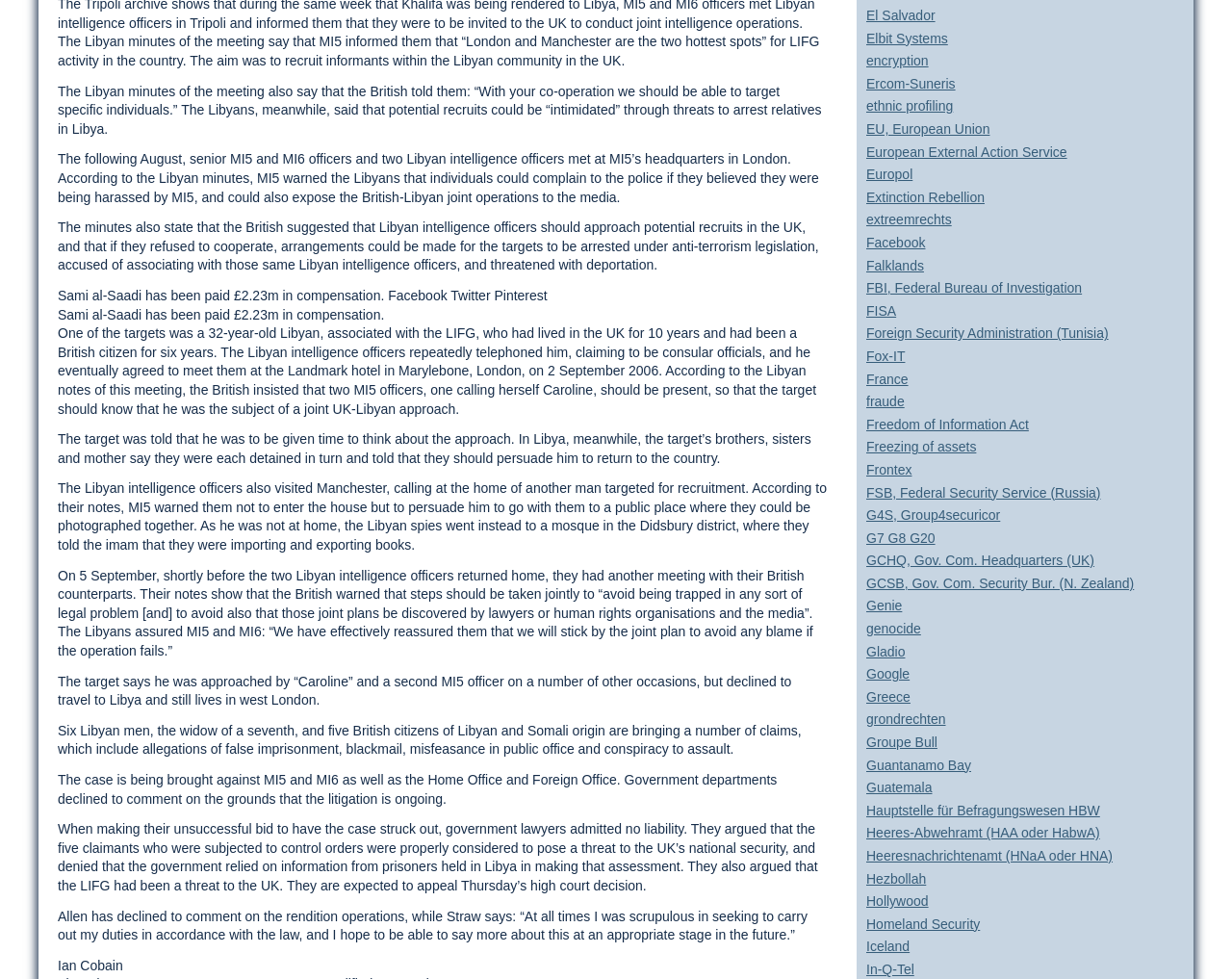Indicate the bounding box coordinates of the element that must be clicked to execute the instruction: "Click on the link 'Facebook'". The coordinates should be given as four float numbers between 0 and 1, i.e., [left, top, right, bottom].

[0.703, 0.24, 0.751, 0.256]